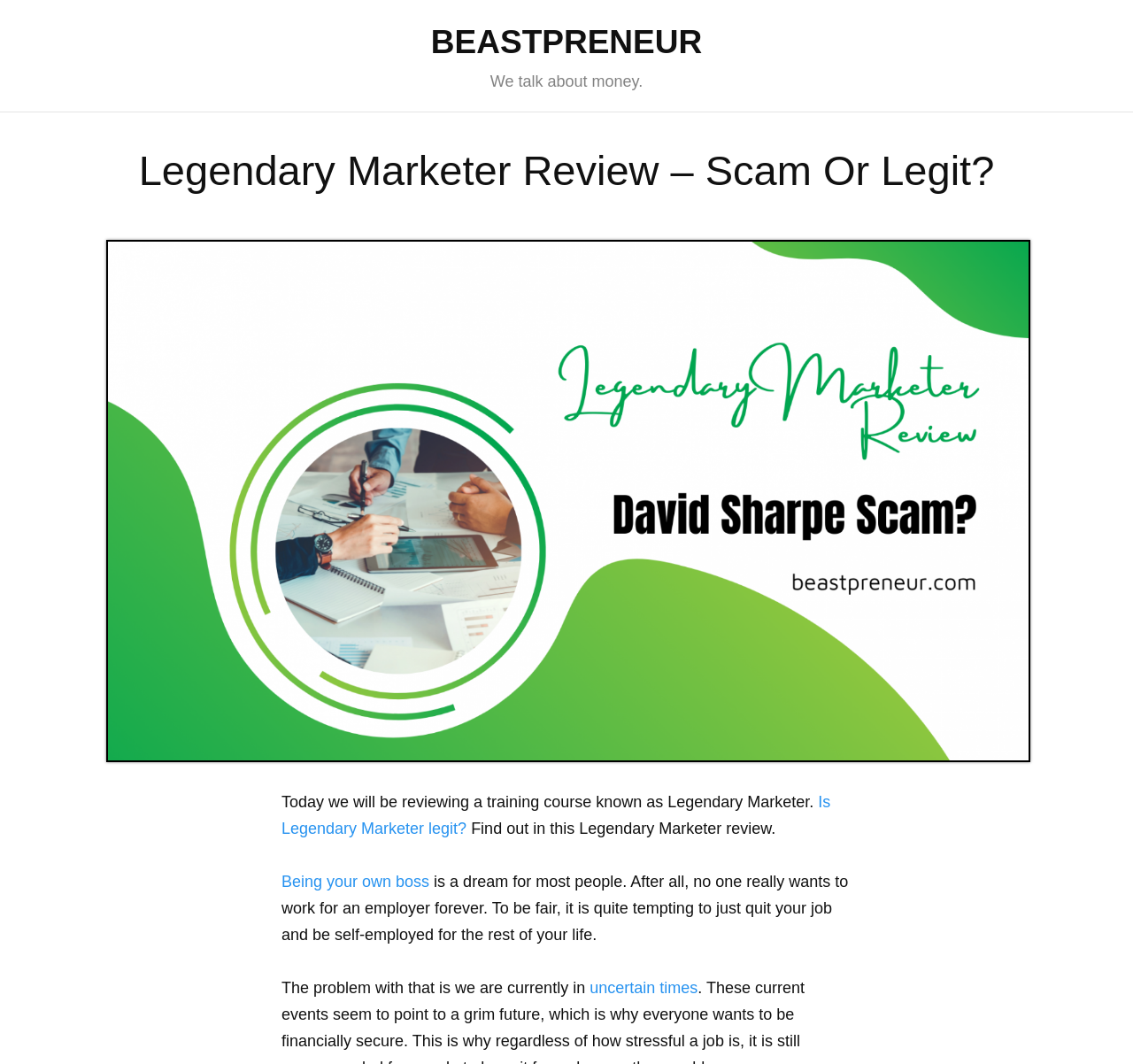Provide the bounding box coordinates of the HTML element described by the text: "uncertain times". The coordinates should be in the format [left, top, right, bottom] with values between 0 and 1.

[0.52, 0.92, 0.616, 0.936]